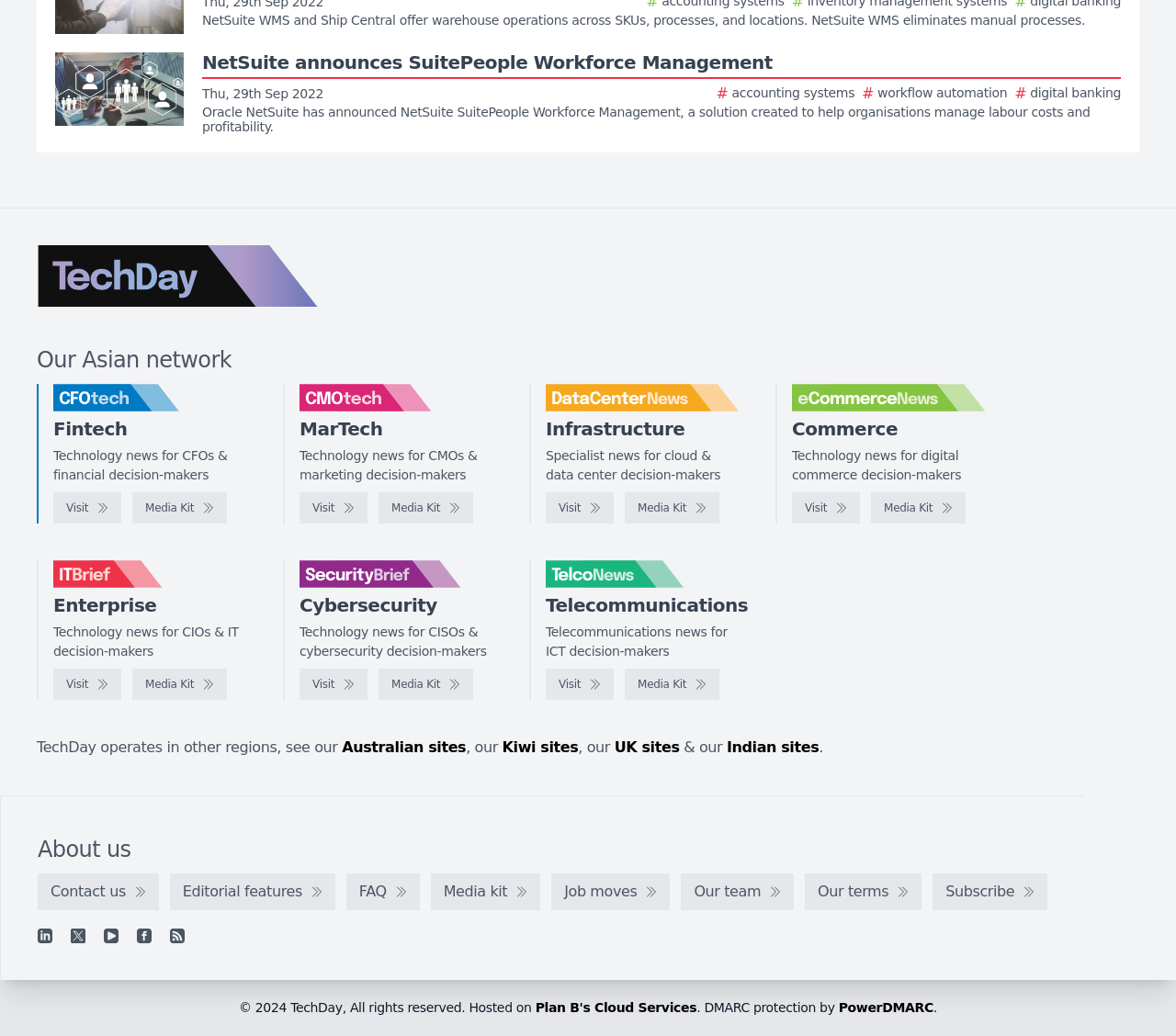Specify the bounding box coordinates of the region I need to click to perform the following instruction: "Read about NetSuite SuitePeople Workforce Management". The coordinates must be four float numbers in the range of 0 to 1, i.e., [left, top, right, bottom].

[0.047, 0.051, 0.953, 0.129]